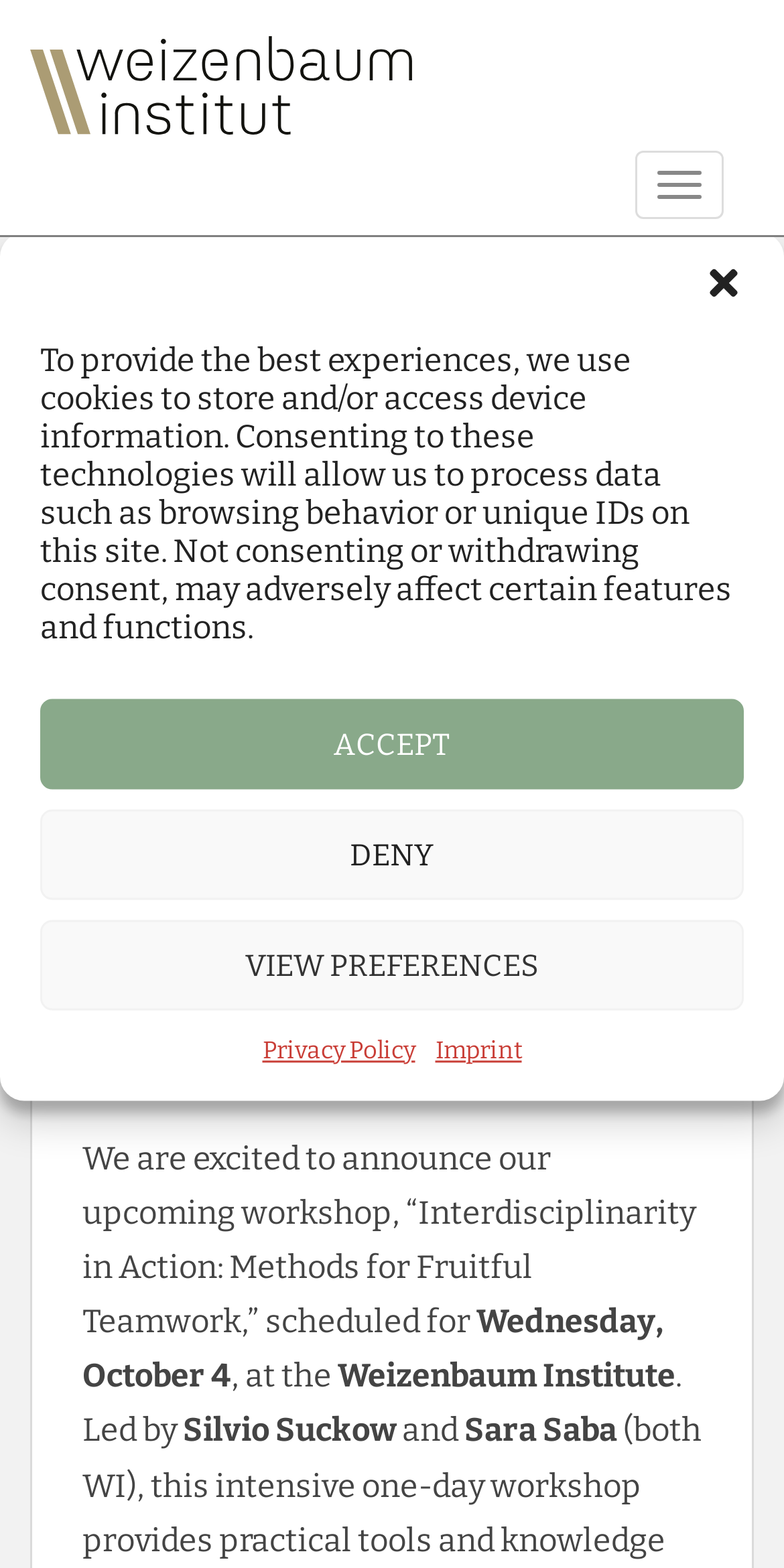Find the bounding box coordinates of the element to click in order to complete this instruction: "Check the date of the workshop". The bounding box coordinates must be four float numbers between 0 and 1, denoted as [left, top, right, bottom].

[0.144, 0.657, 0.385, 0.676]